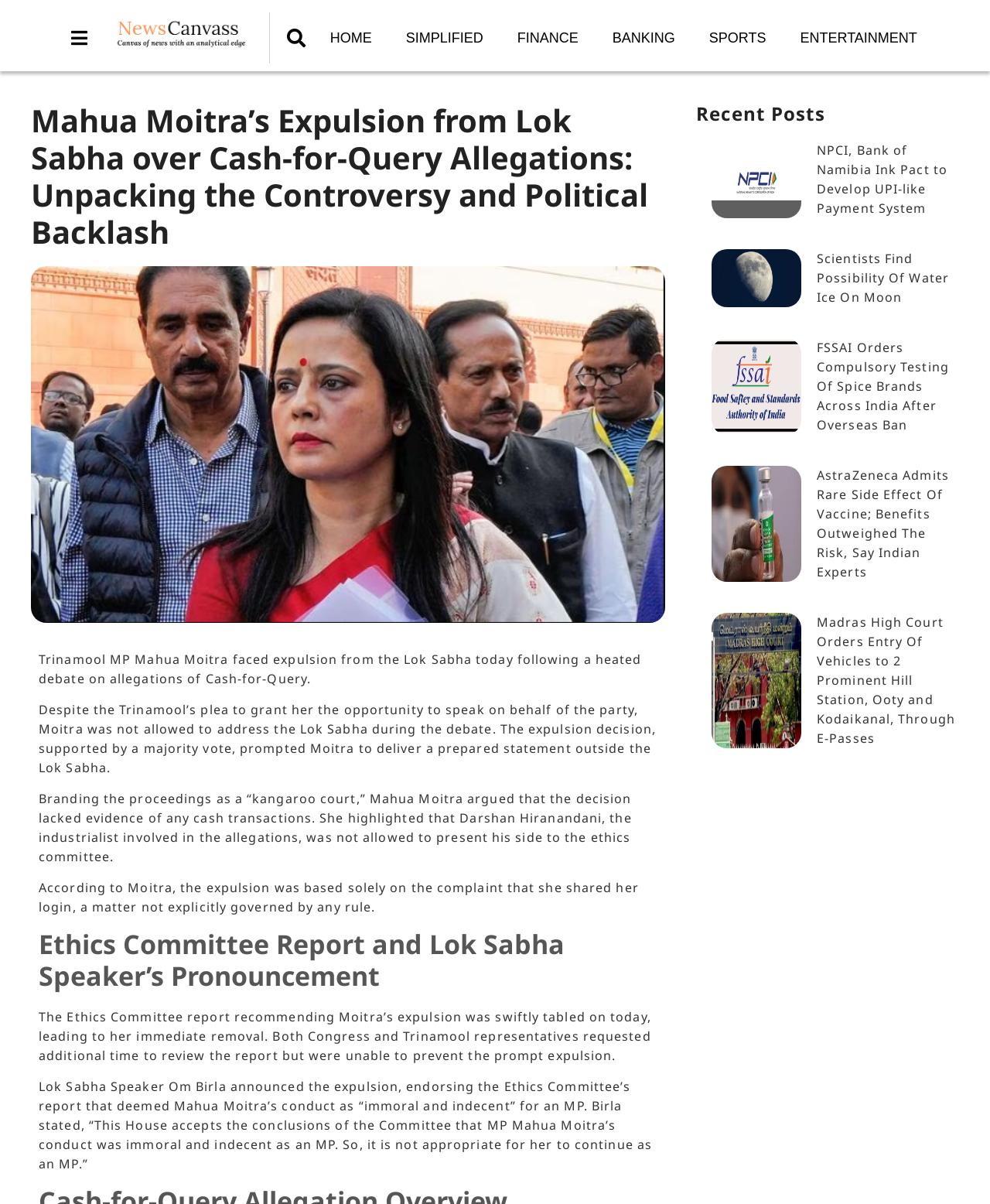What is the name of the industrialist involved in the allegations?
Please ensure your answer to the question is detailed and covers all necessary aspects.

According to the article, Darshan Hiranandani is the industrialist involved in the allegations of Cash-for-Query, as mentioned in the paragraph 'Branding the proceedings as a “kangaroo court,” Mahua Moitra argued that the decision lacked evidence of any cash transactions. She highlighted that Darshan Hiranandani, the industrialist involved in the allegations, was not allowed to present his side to the ethics committee.'.